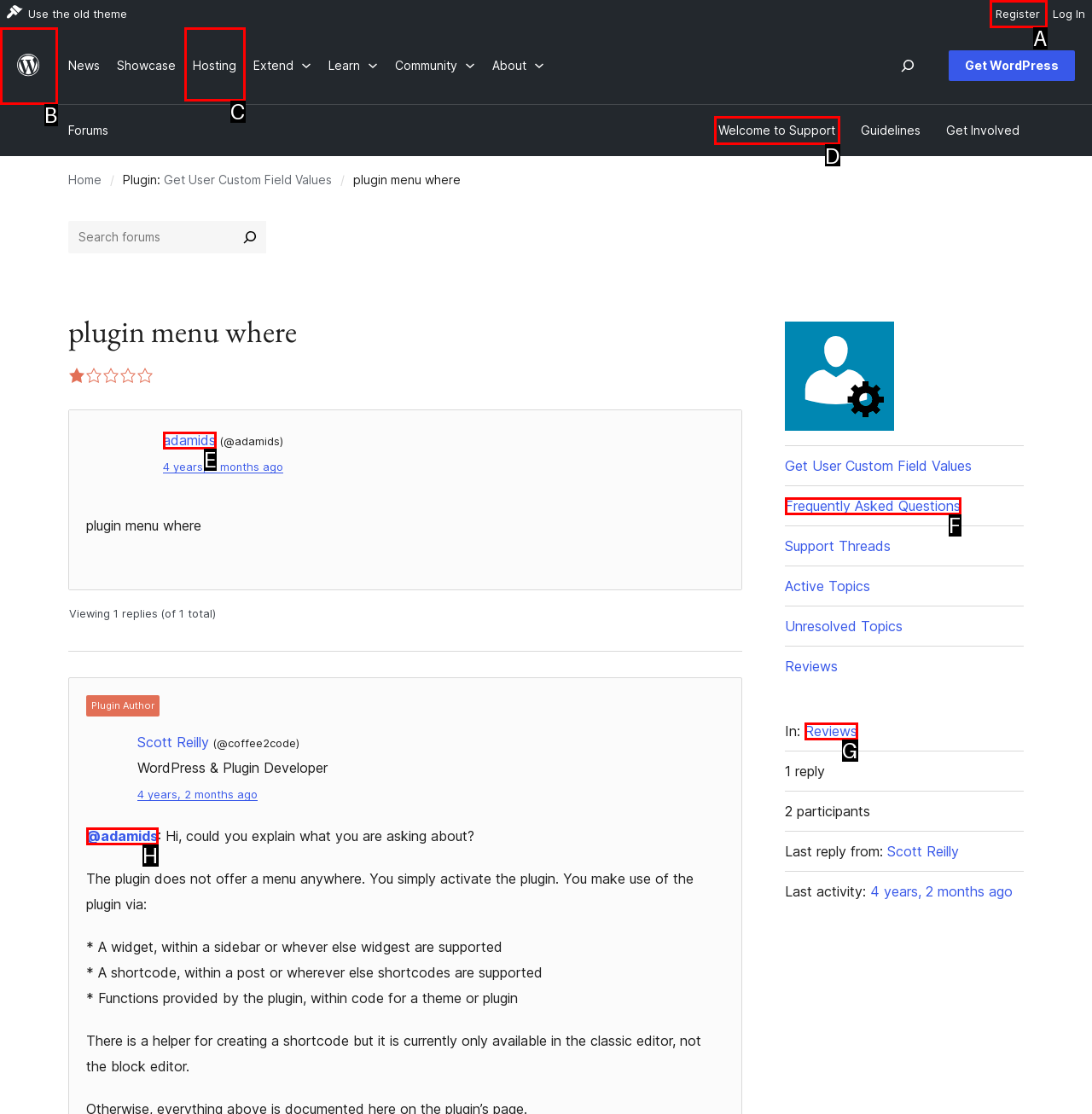From the description: Frequently Asked Questions, select the HTML element that fits best. Reply with the letter of the appropriate option.

F